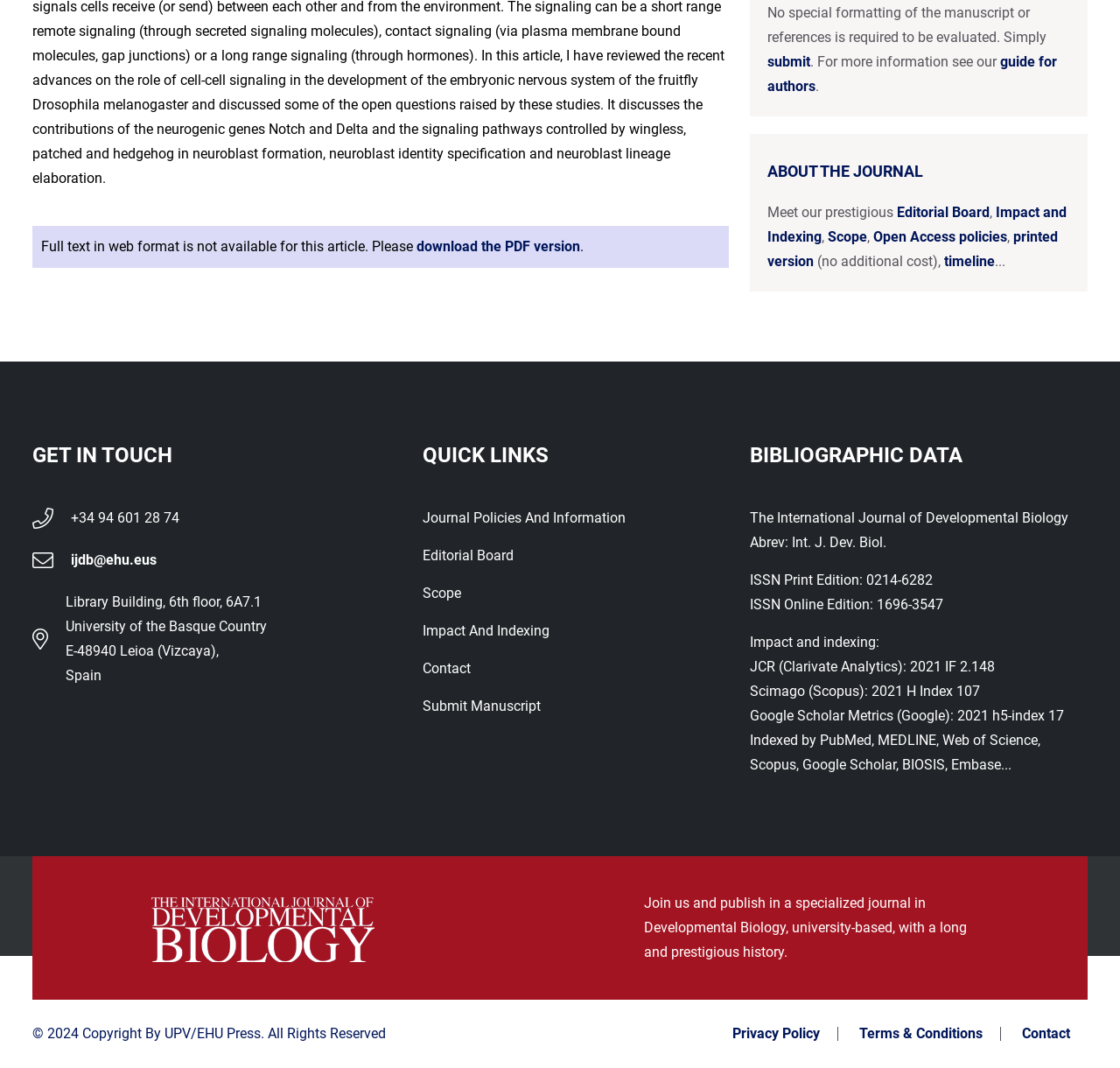Identify the bounding box of the HTML element described here: "Privacy Policy". Provide the coordinates as four float numbers between 0 and 1: [left, top, right, bottom].

[0.654, 0.962, 0.748, 0.975]